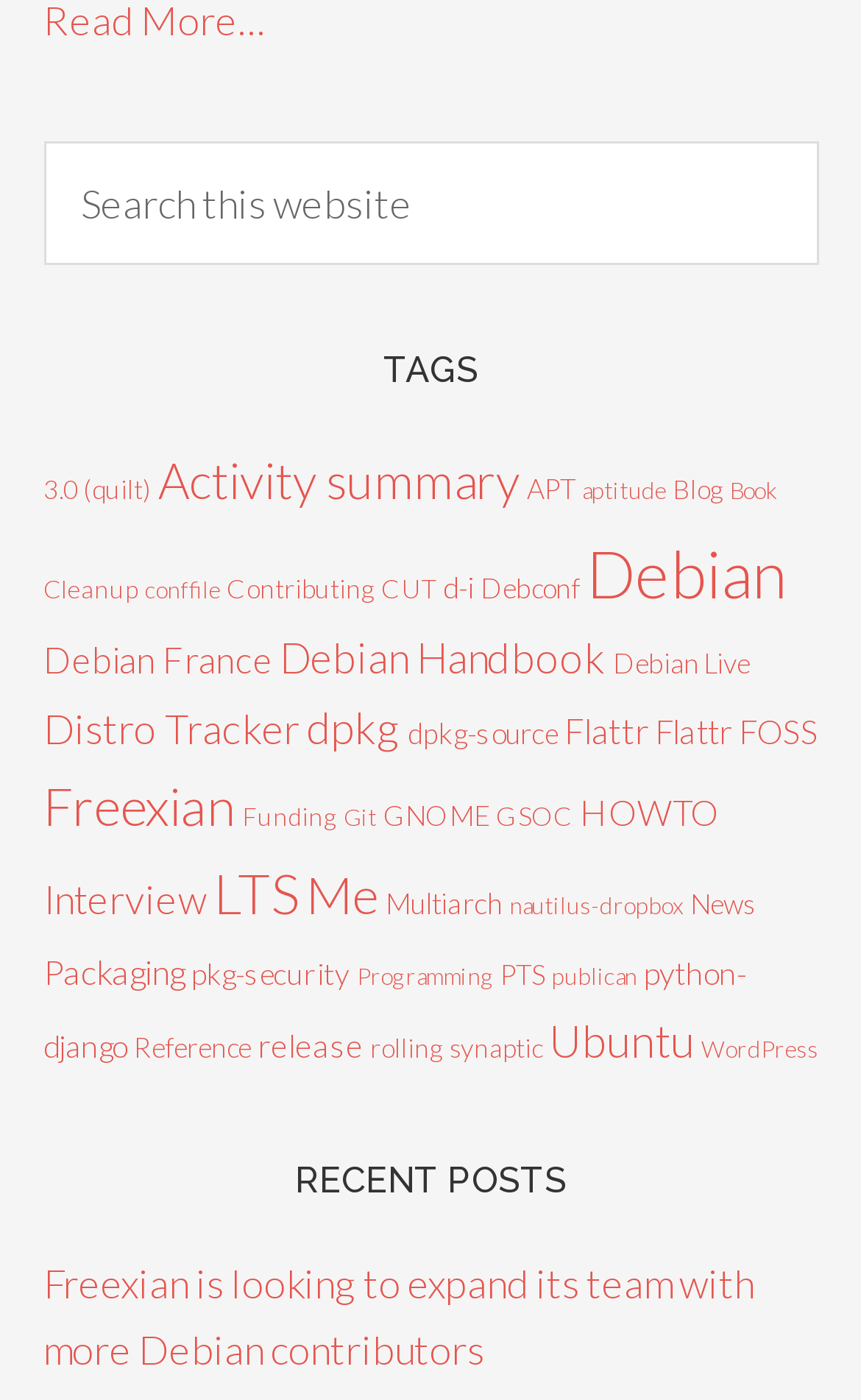Ascertain the bounding box coordinates for the UI element detailed here: "name="s" placeholder="Search this website"". The coordinates should be provided as [left, top, right, bottom] with each value being a float between 0 and 1.

[0.05, 0.078, 0.95, 0.167]